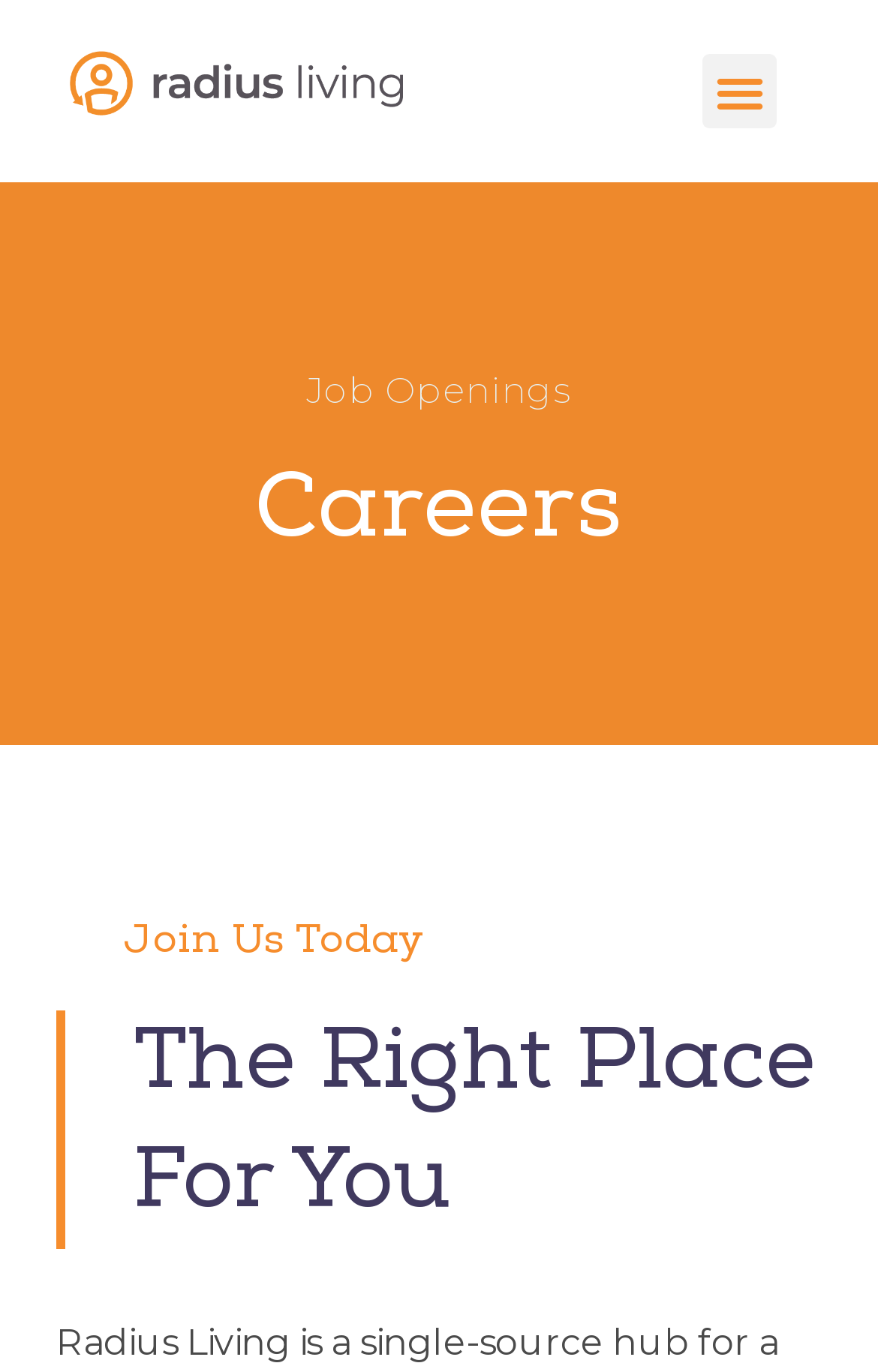From the element description alt="Radius Living", predict the bounding box coordinates of the UI element. The coordinates must be specified in the format (top-left x, top-left y, bottom-right x, bottom-right y) and should be within the 0 to 1 range.

[0.077, 0.037, 0.462, 0.096]